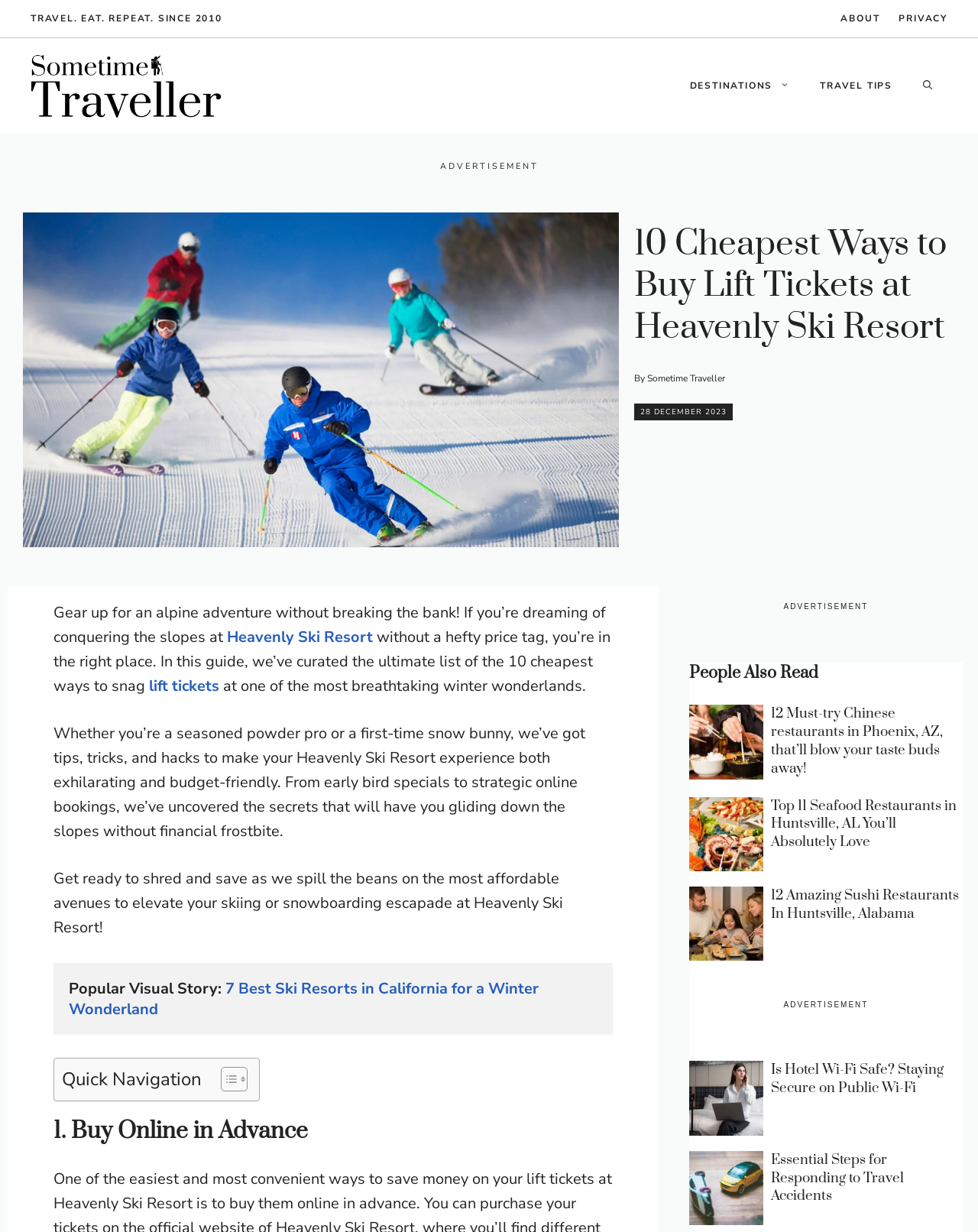Identify and extract the heading text of the webpage.

10 Cheapest Ways to Buy Lift Tickets at Heavenly Ski Resort